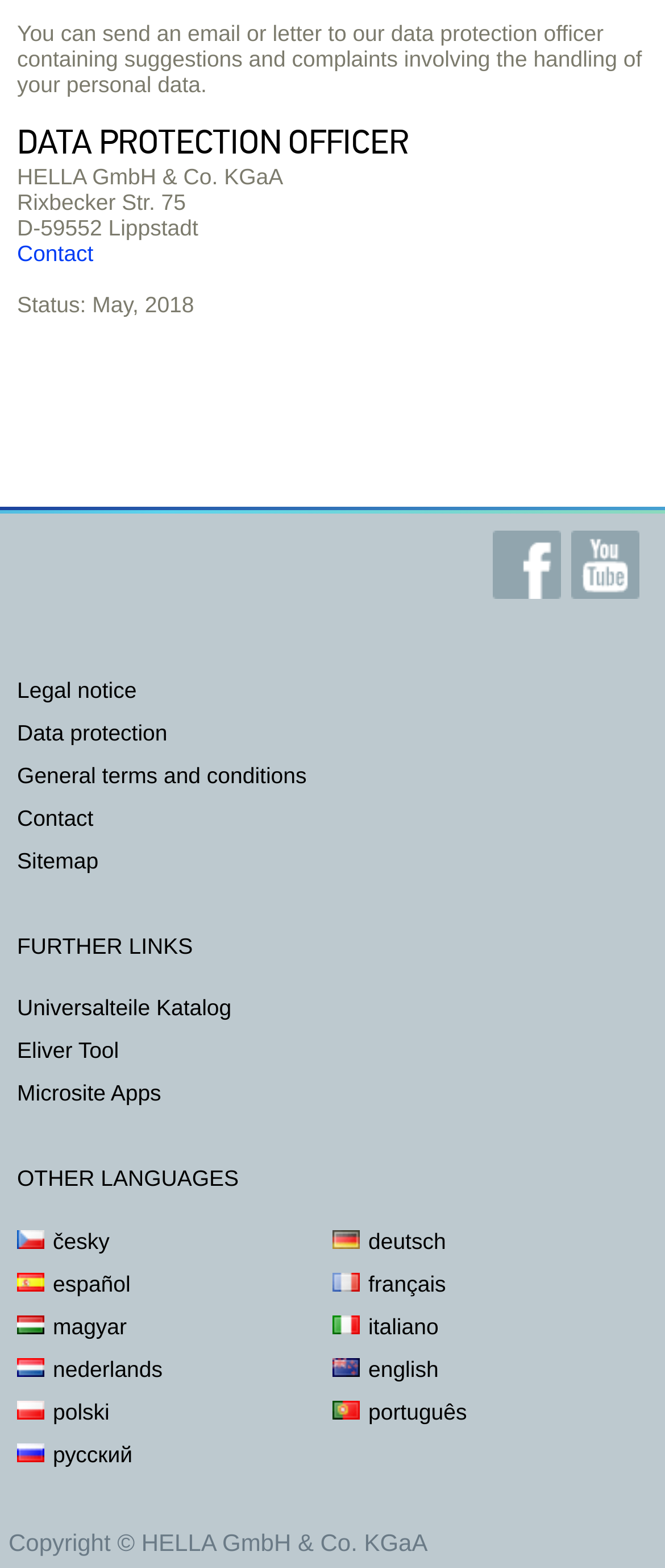Locate the bounding box coordinates of the element I should click to achieve the following instruction: "Switch to English language".

[0.5, 0.865, 0.659, 0.882]